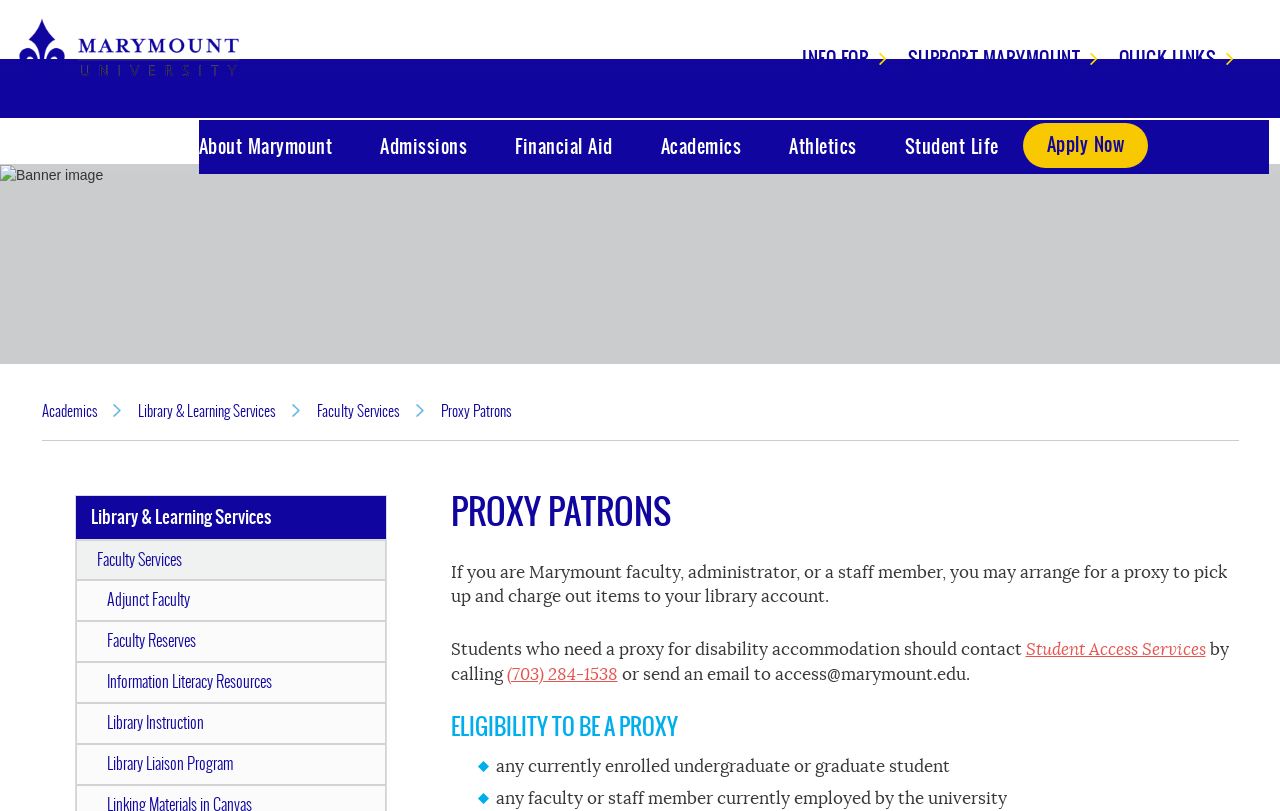Please predict the bounding box coordinates (top-left x, top-left y, bottom-right x, bottom-right y) for the UI element in the screenshot that fits the description: Library & Learning Services

[0.108, 0.492, 0.218, 0.522]